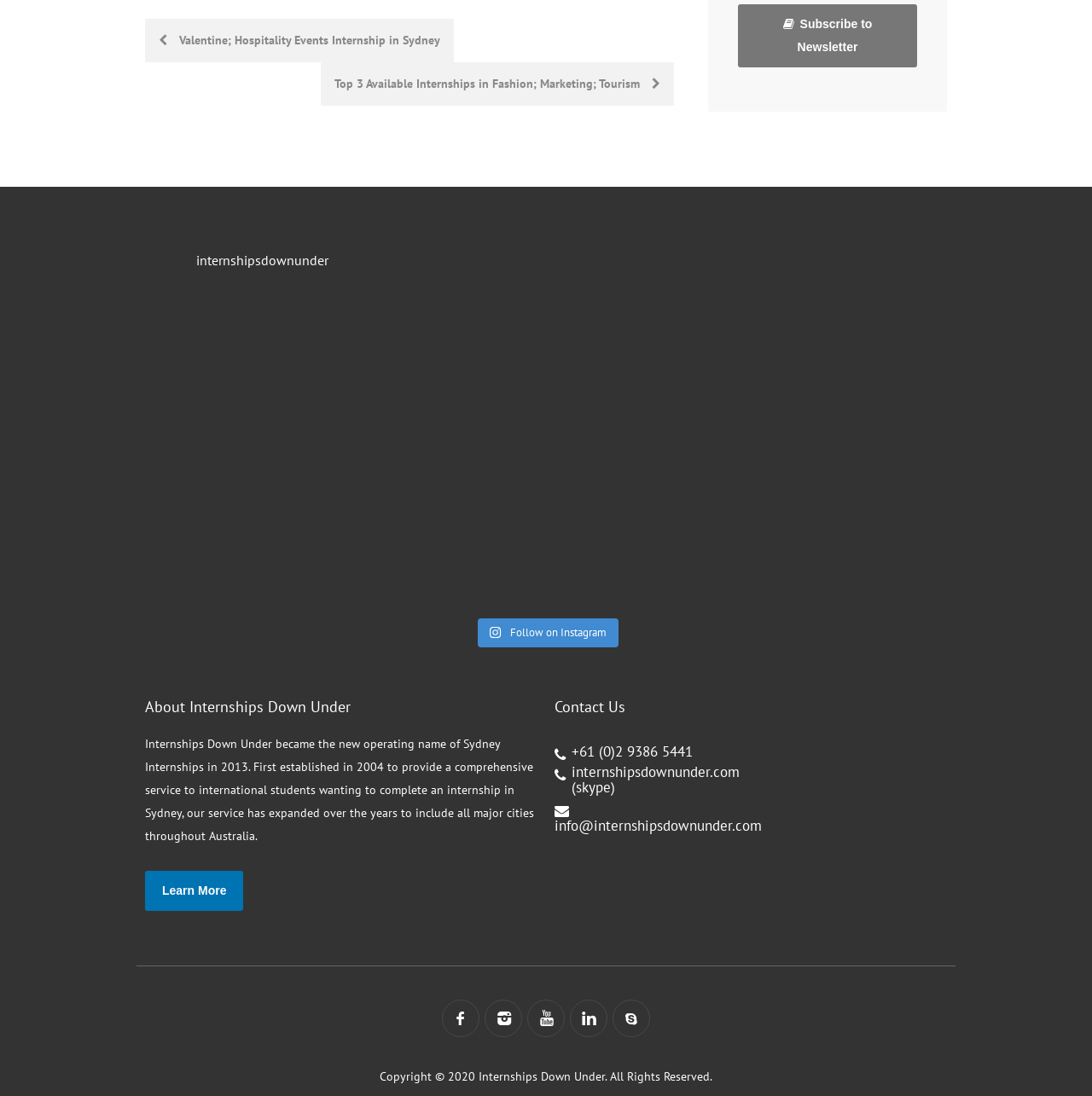How many links are there on the webpage?
Based on the image, give a one-word or short phrase answer.

35